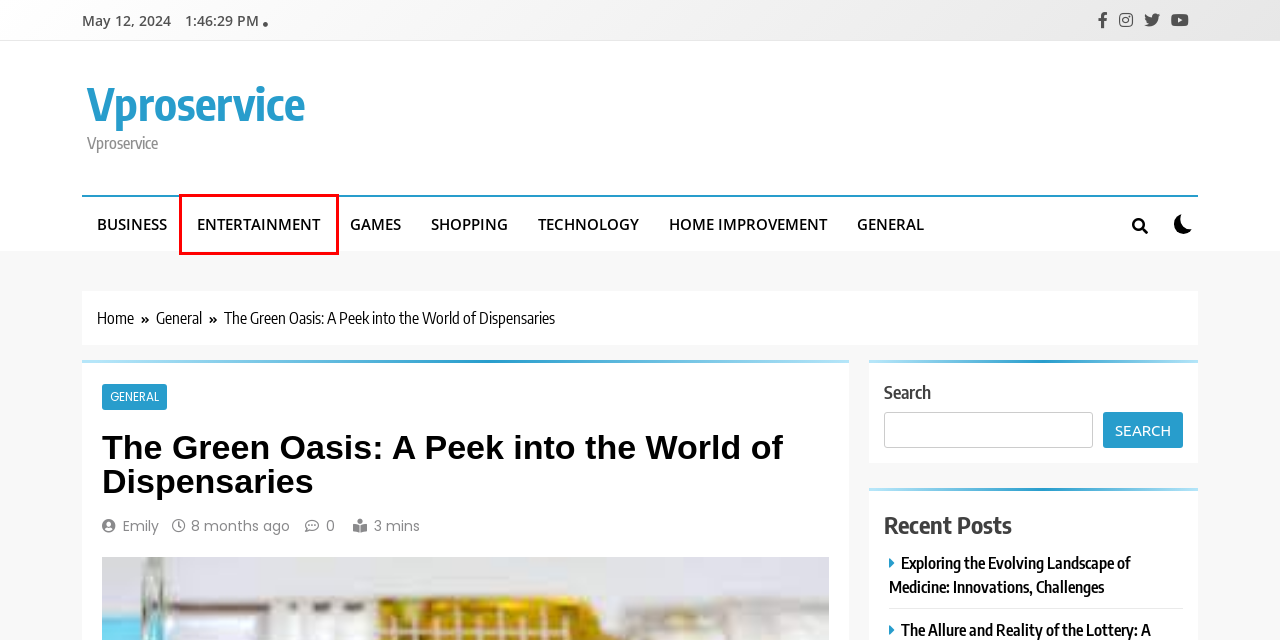You are given a screenshot of a webpage with a red bounding box around an element. Choose the most fitting webpage description for the page that appears after clicking the element within the red bounding box. Here are the candidates:
A. Shopping Archives - Vproservice
B. Vproservice - Vproservice
C. Exploring the Evolving Landscape of Medicine: Innovations,
D. Entertainment Archives - Vproservice
E. Business Archives - Vproservice
F. Games Archives - Vproservice
G. Technology Archives - Vproservice
H. Emily, Author at Vproservice

D